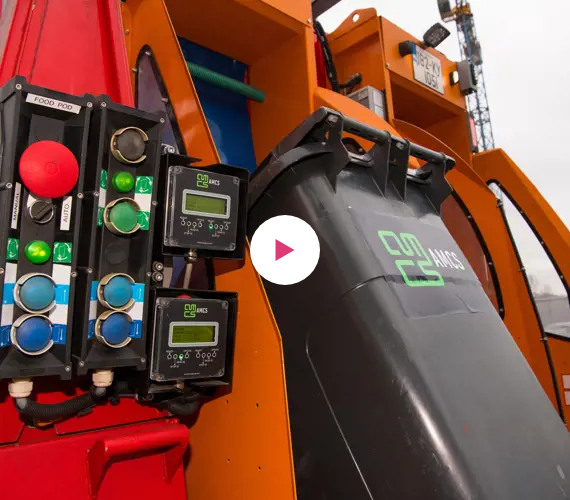Provide an extensive narrative of what is shown in the image.

The image showcases a close-up view of advanced waste management technology integrated into a vehicle. Prominently featured is a control panel equipped with several colored buttons and digital displays, which allows operators to monitor and manage waste collection processes efficiently. The sleek black waste container, marked with the AMCS logo, is designed for optimal performance in the waste management sector. A circular play button is also visible, indicating that additional informative content, likely related to the AMCS Partner Program, can be accessed through this image. This reflects AMCS's commitment to providing innovative solutions that enhance operational efficiency in waste management, empowering partners to thrive within the industry.